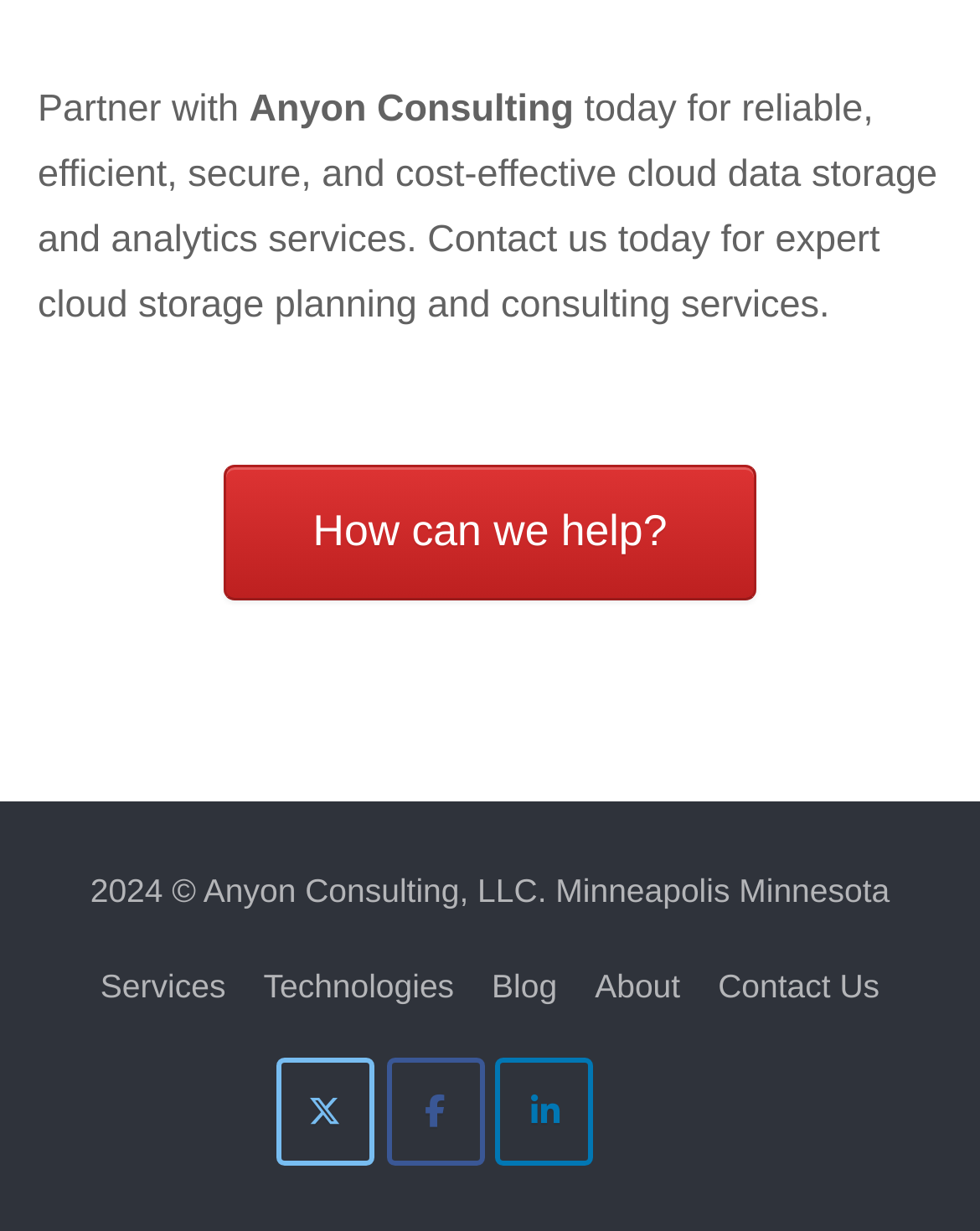Refer to the image and provide an in-depth answer to the question:
How many navigation links are there?

There are five navigation links at the bottom of the webpage, which are links to the 'Services', 'Technologies', 'Blog', 'About', and 'Contact Us' pages.